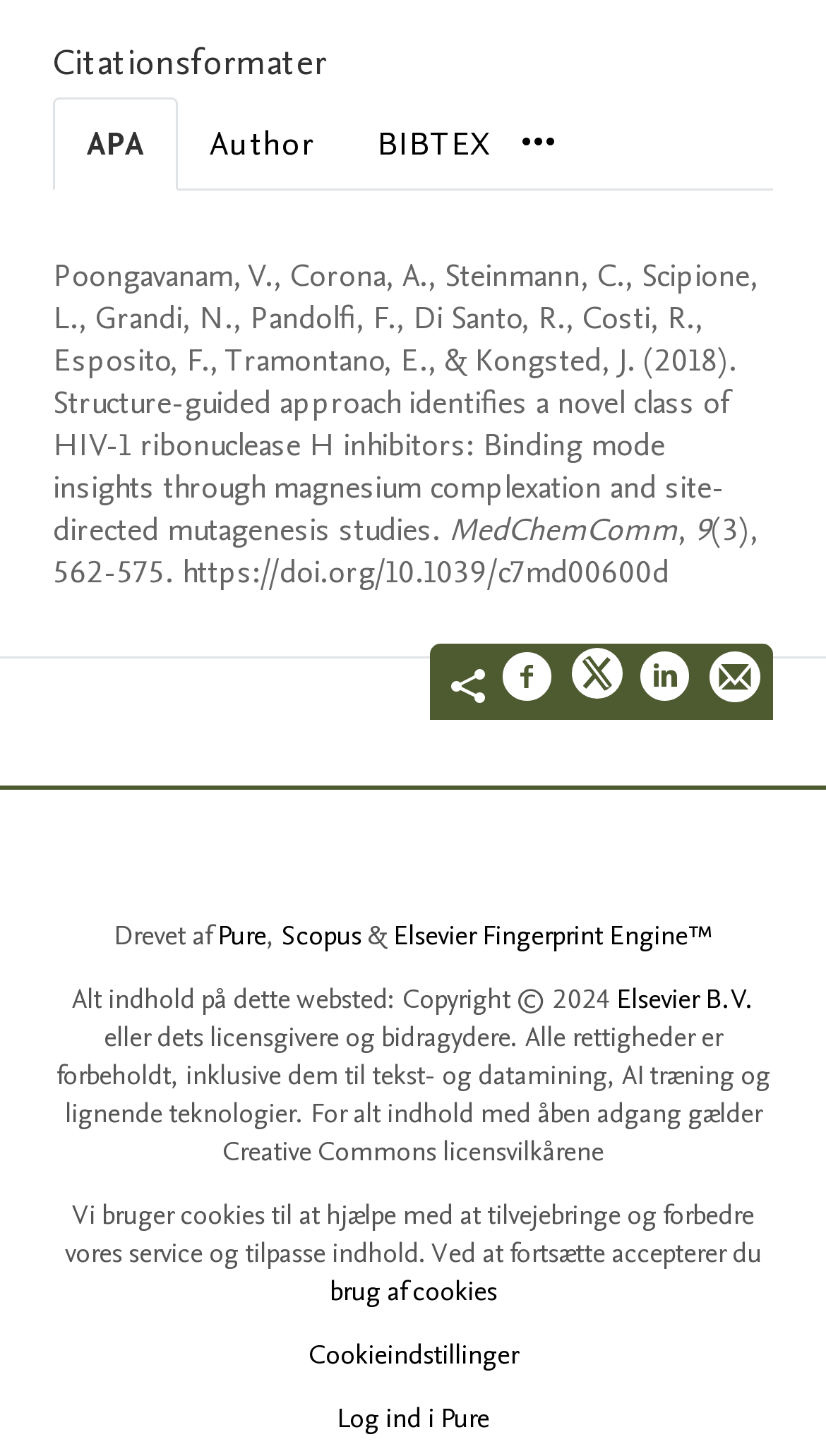Predict the bounding box coordinates of the area that should be clicked to accomplish the following instruction: "Switch to BIBTEX citation style". The bounding box coordinates should consist of four float numbers between 0 and 1, i.e., [left, top, right, bottom].

[0.418, 0.068, 0.631, 0.129]